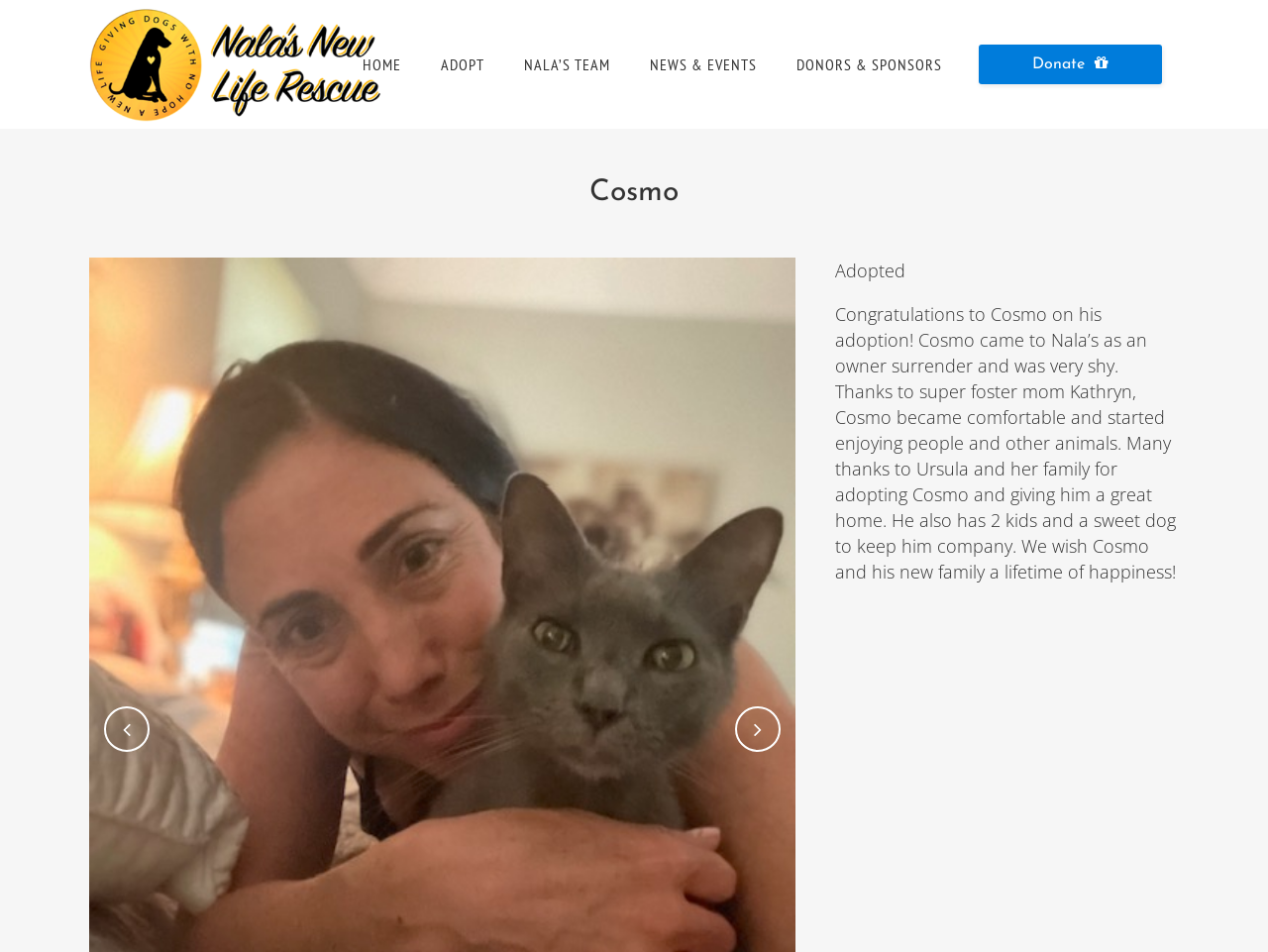Locate the bounding box coordinates for the element described below: "Donors & Sponsors". The coordinates must be four float values between 0 and 1, formatted as [left, top, right, bottom].

[0.612, 0.0, 0.759, 0.135]